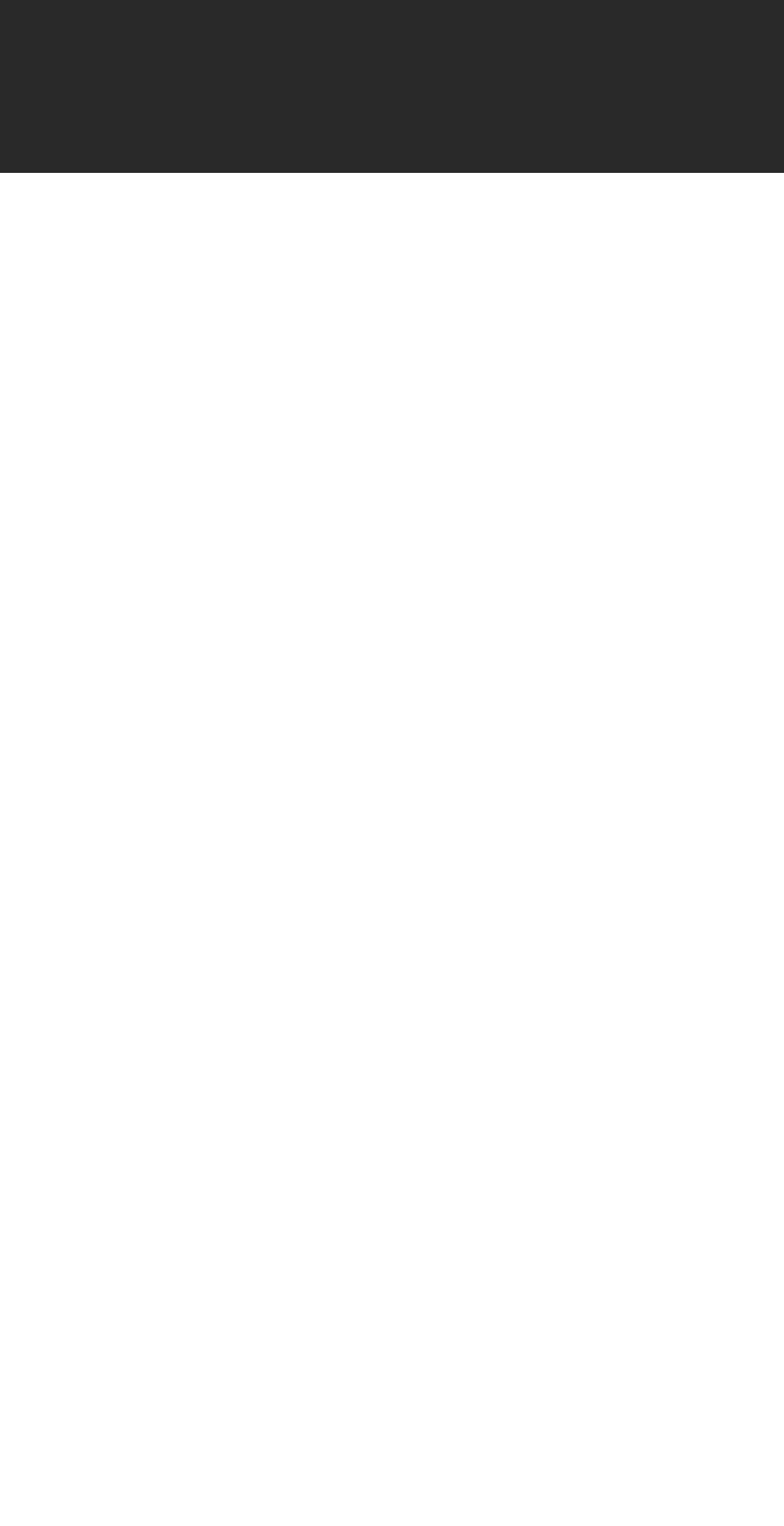How many social media icons are there?
Provide a short answer using one word or a brief phrase based on the image.

5